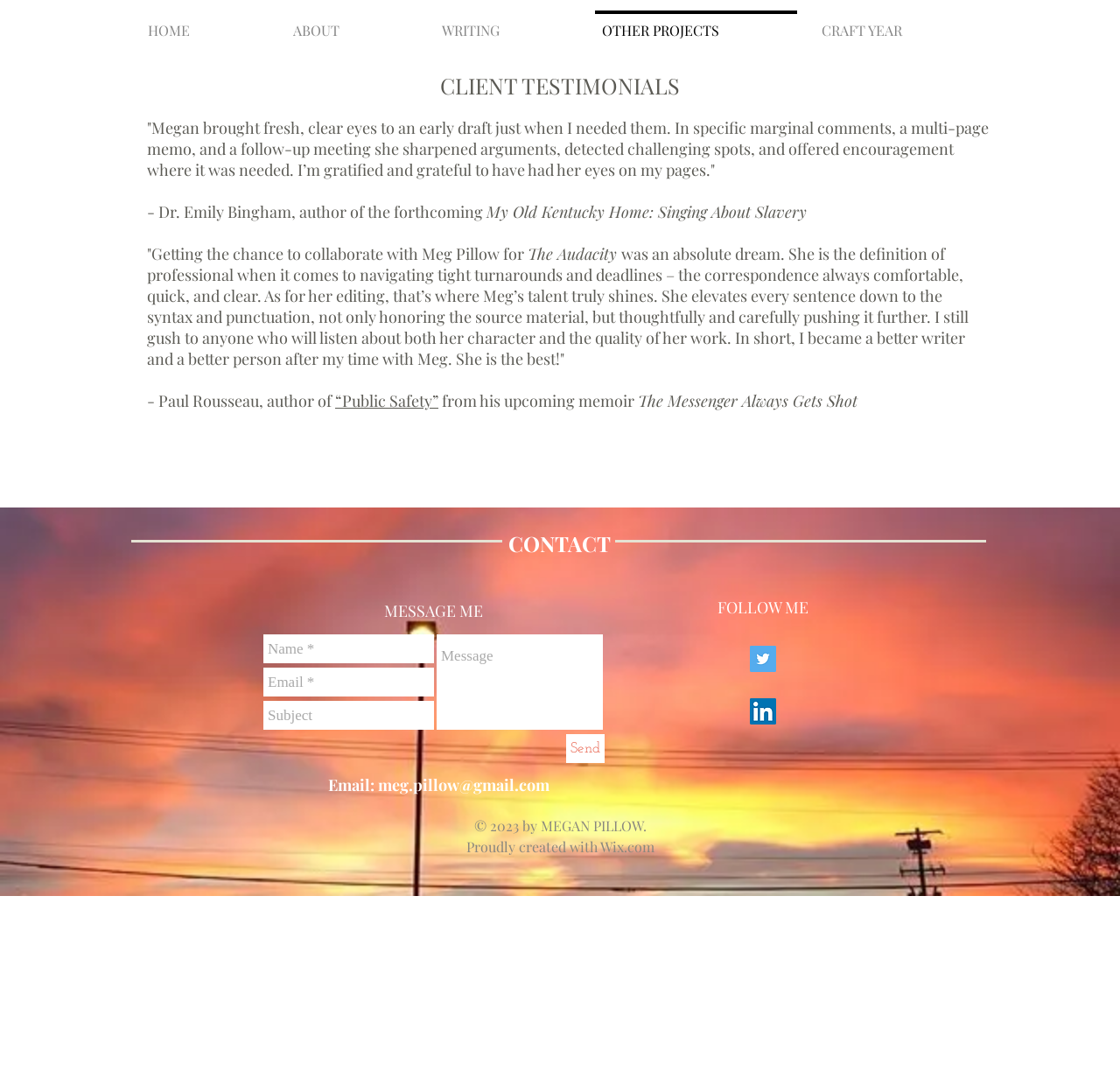Determine the bounding box coordinates of the clickable element to achieve the following action: 'Click Send'. Provide the coordinates as four float values between 0 and 1, formatted as [left, top, right, bottom].

[0.505, 0.686, 0.54, 0.713]